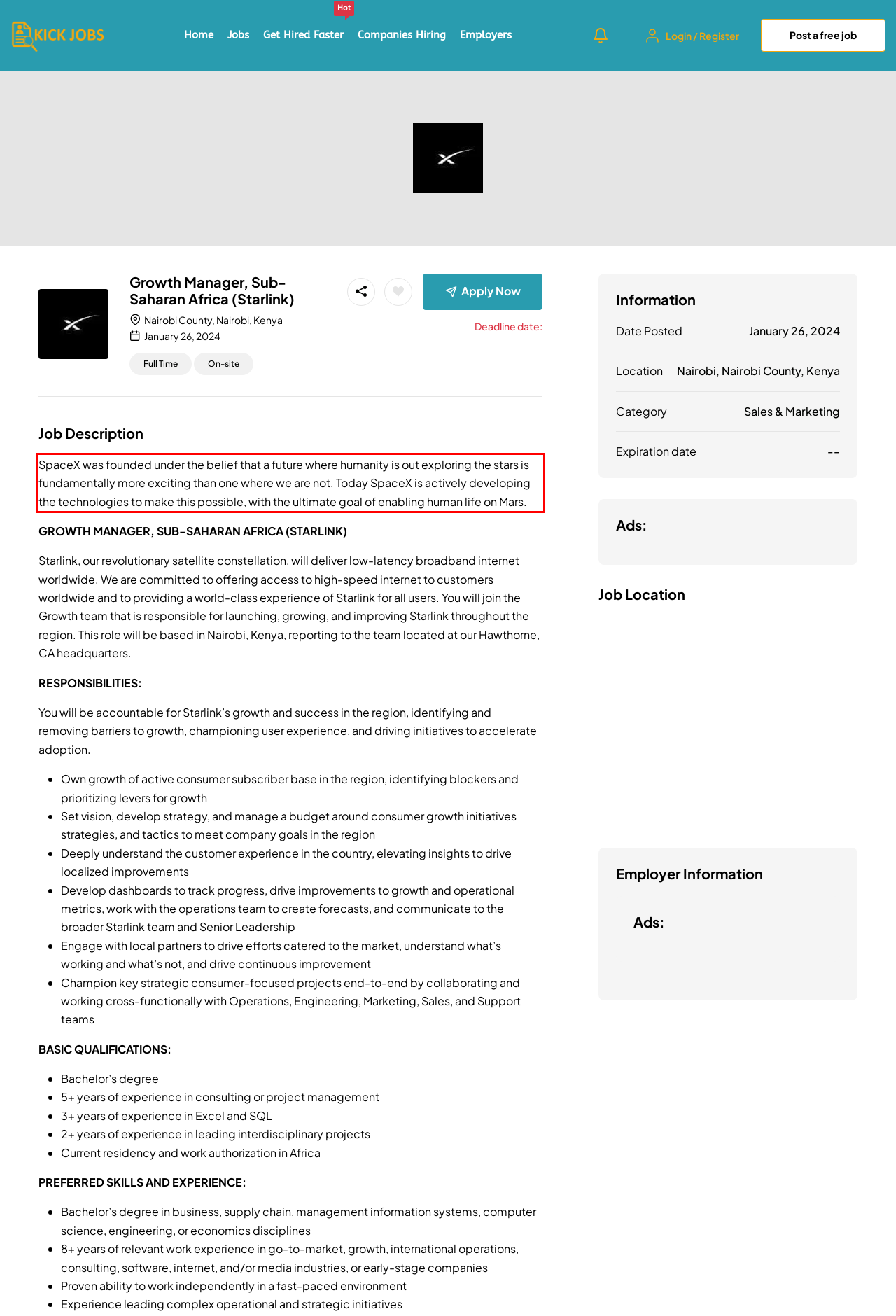From the screenshot of the webpage, locate the red bounding box and extract the text contained within that area.

SpaceX was founded under the belief that a future where humanity is out exploring the stars is fundamentally more exciting than one where we are not. Today SpaceX is actively developing the technologies to make this possible, with the ultimate goal of enabling human life on Mars.